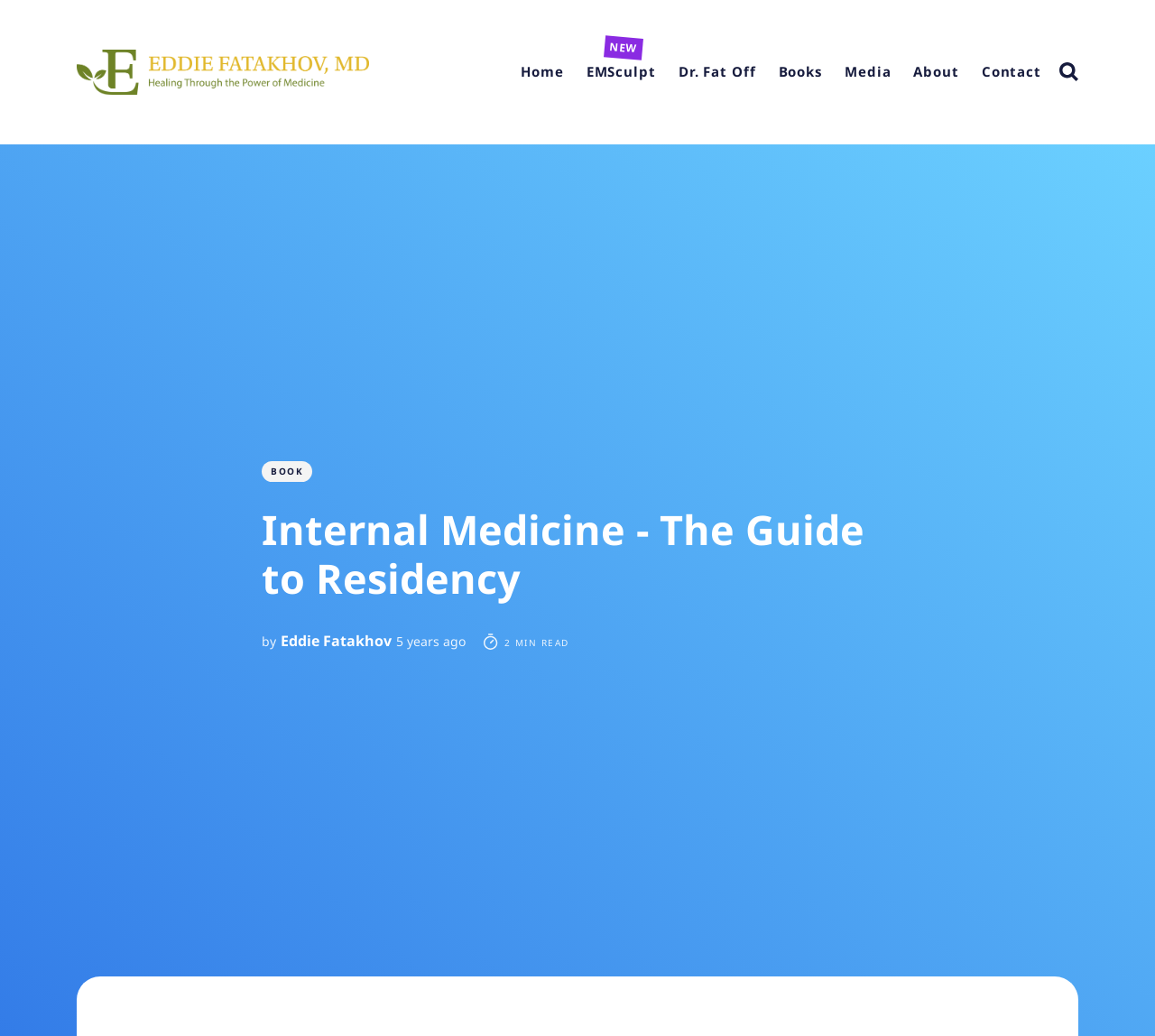Articulate a complete and detailed caption of the webpage elements.

The webpage is about "Internal Medicine: The Guide to Residency" and appears to be an author's webpage or a book promotion page. At the top, there is a navigation menu with six links: "Home", "EMSculpt", "Dr. Fat Off", "Books", "Media", and "About", followed by a "Contact" link and a small image at the top right corner.

Below the navigation menu, there is a large heading that reads "Internal Medicine - The Guide to Residency". Underneath the heading, there is a section that includes the author's name, "Amer Y Sayed, MD", and a contributing author, "Eddie Fatakhov, MD", with a small image of Eddie Fatakhov, MD. The contributing author's name is also a link.

To the right of the author's section, there is a "BOOK" link and a small image. Below the author's section, there is a brief description of the book, "Internal Medicine: The Guide to Residency offers that much needed transition". The description is not explicitly mentioned in the accessibility tree, but it can be inferred from the meta description.

The webpage has a total of seven links, six in the navigation menu and one for the contributing author. There are three images on the page, one for the contributing author, one for the "BOOK" link, and a small image at the top right corner. The page also includes a timestamp that reads "5 years ago" and a "2 MIN READ" label, indicating that the content is a short read.